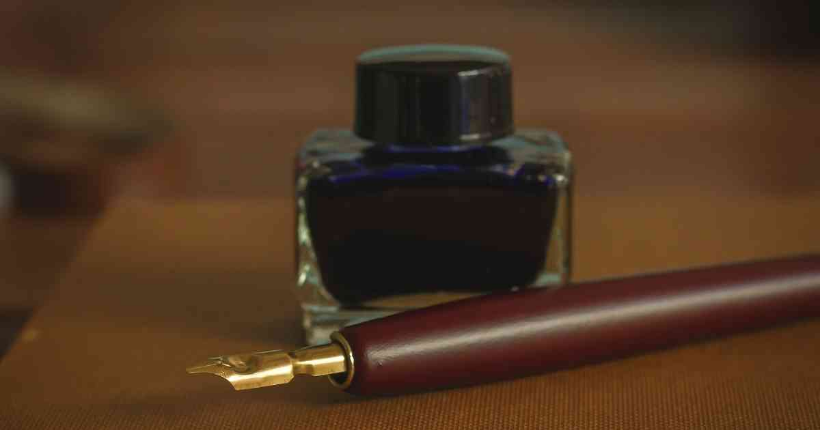Please provide a brief answer to the question using only one word or phrase: 
What is the material of the pen's nib?

Gold